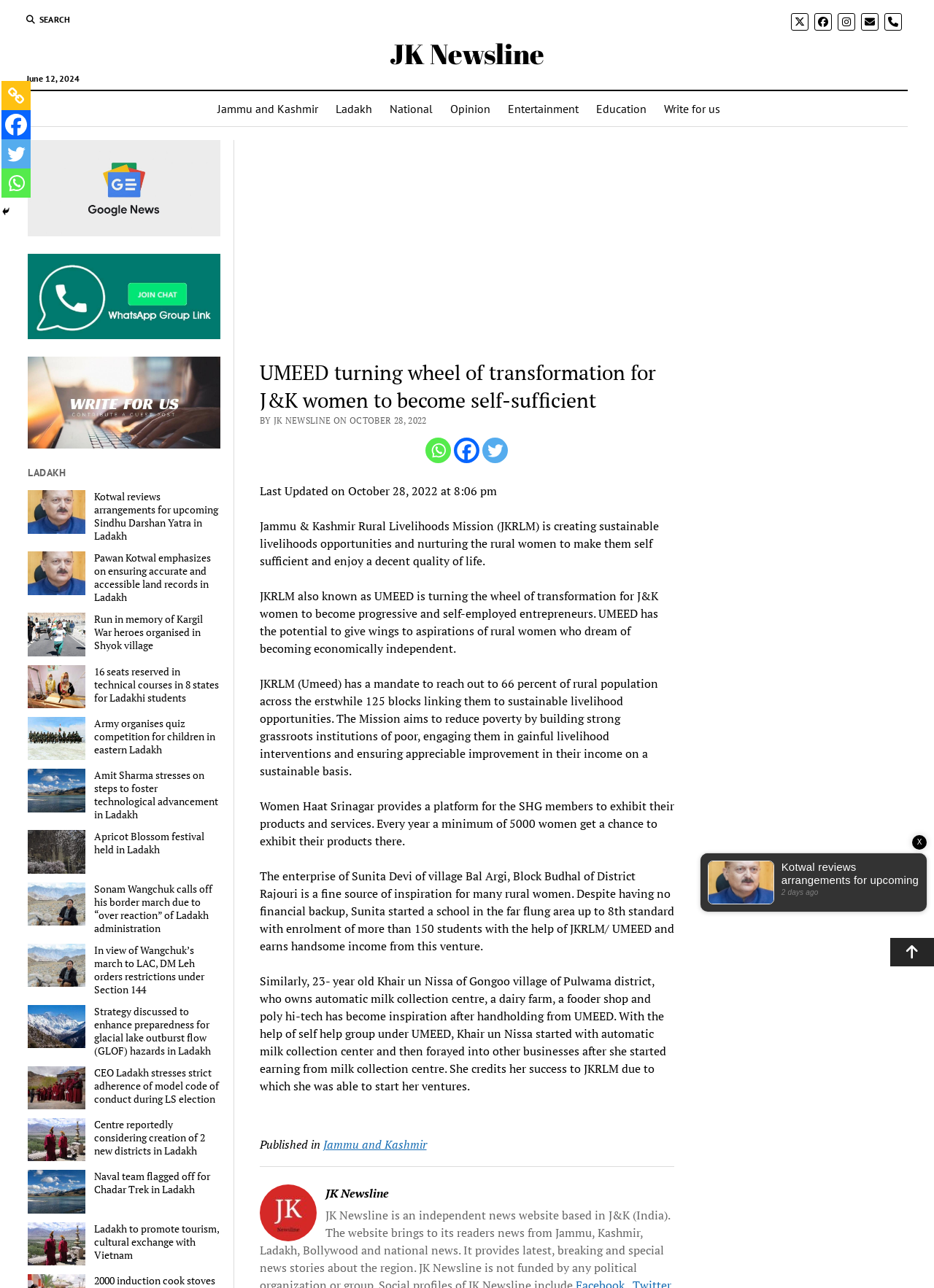What is the purpose of Women Haat Srinagar?
We need a detailed and exhaustive answer to the question. Please elaborate.

The webpage states 'Women Haat Srinagar provides a platform for the SHG members to exhibit their products and services.' which implies that the purpose of Women Haat Srinagar is to provide a platform for SHG members to exhibit their products and services.